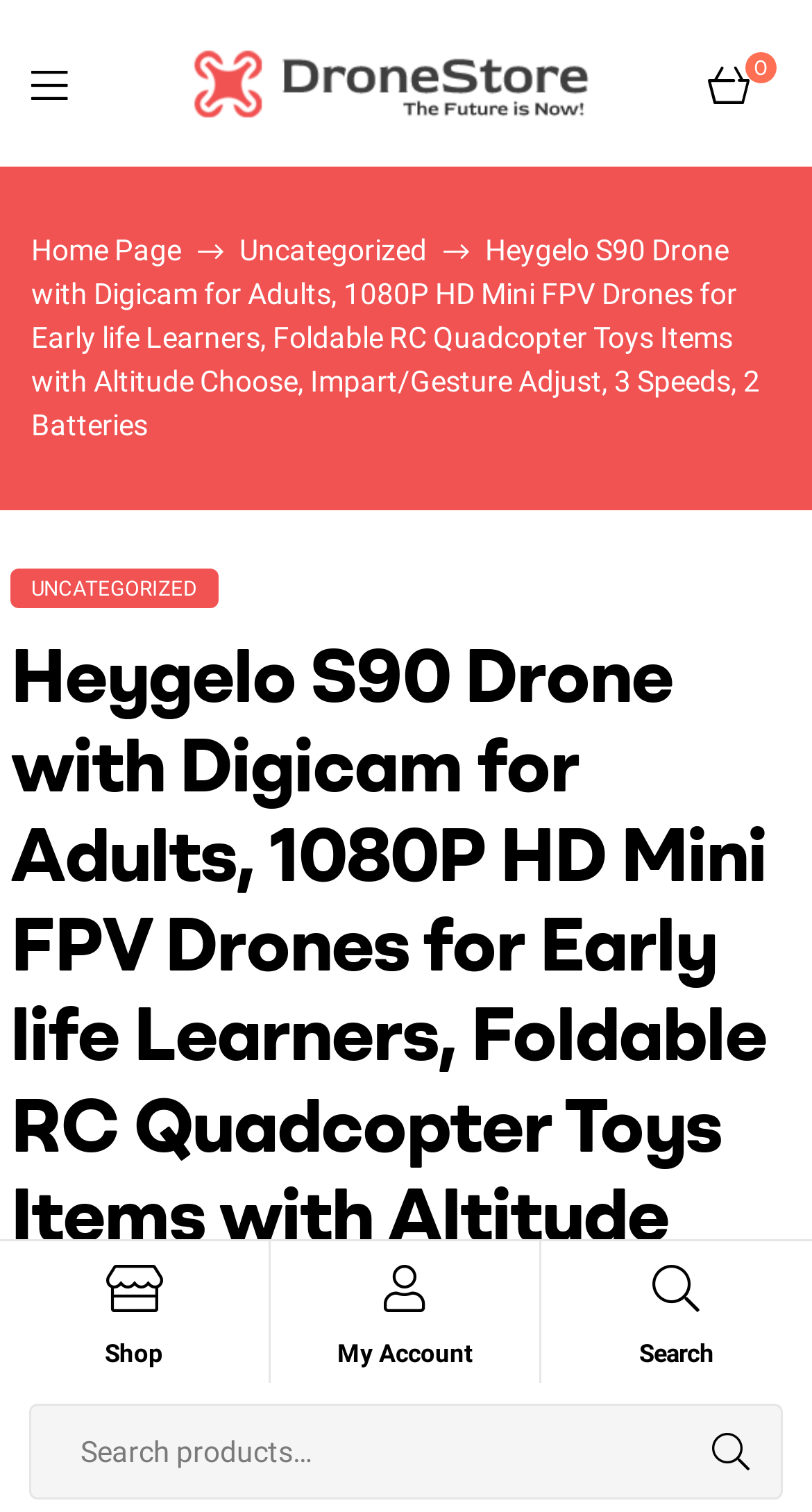Find the bounding box coordinates of the element to click in order to complete the given instruction: "visit the Conference website."

None